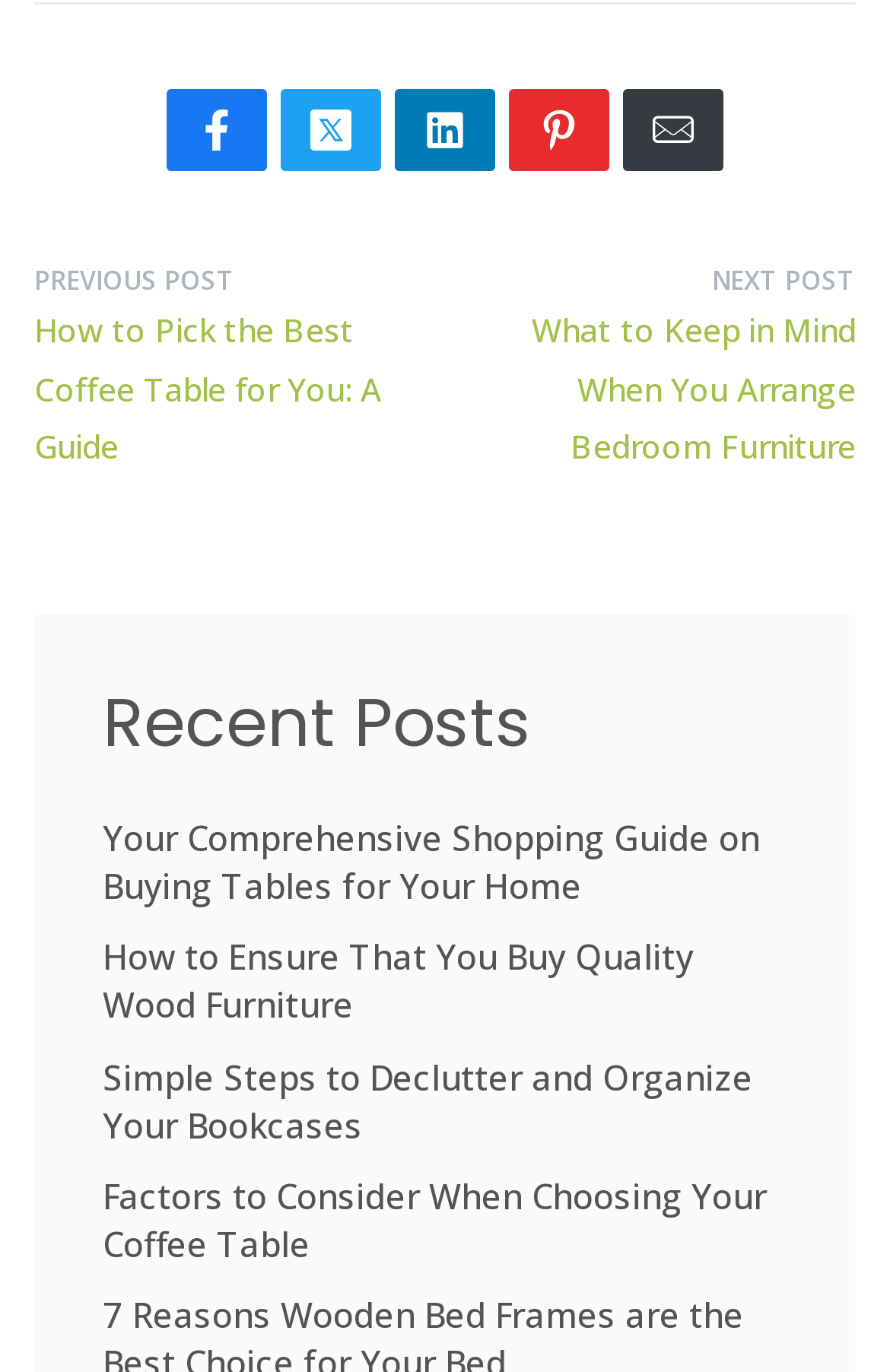How many recent posts are listed?
Refer to the screenshot and respond with a concise word or phrase.

4